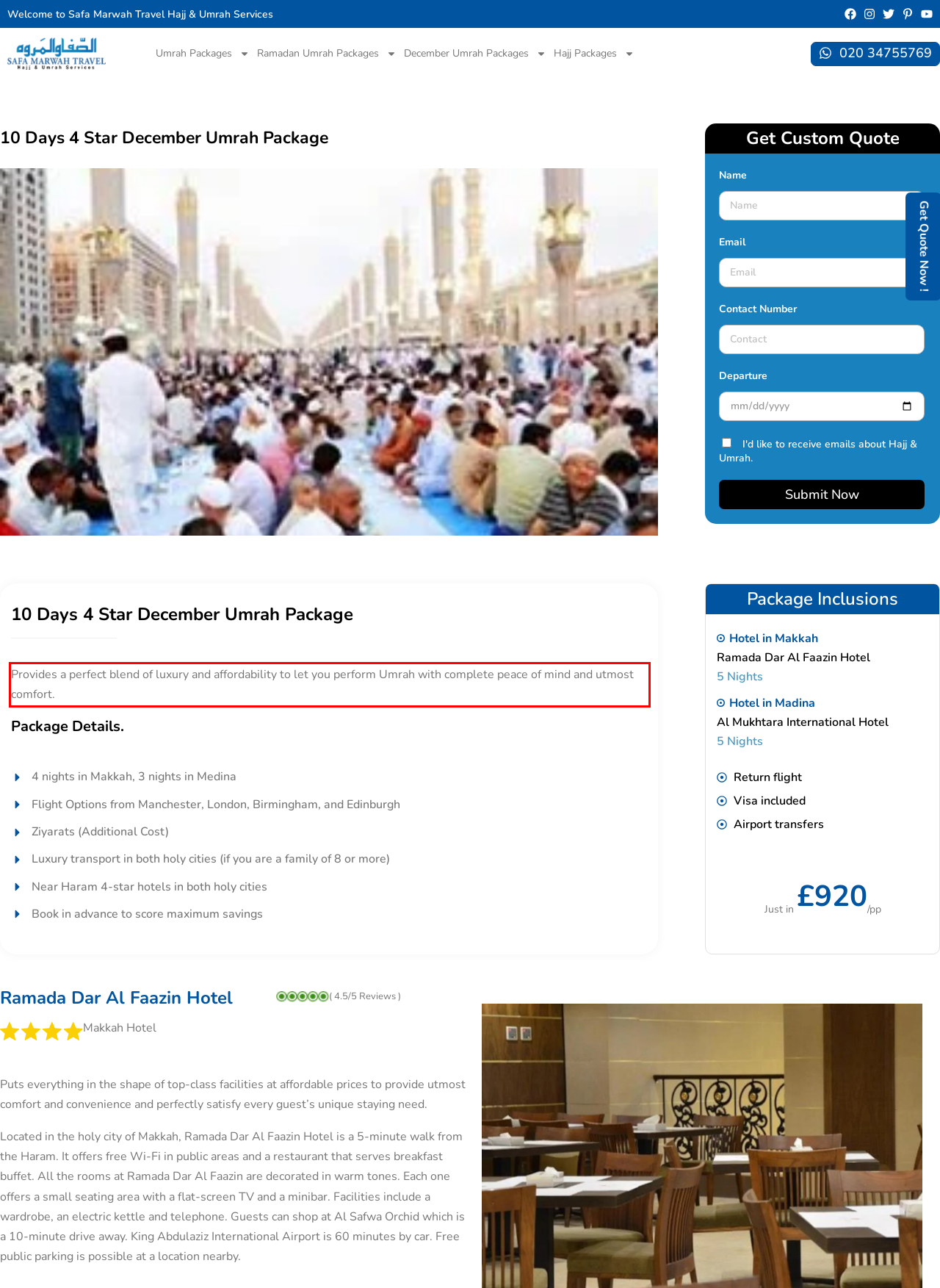You are given a screenshot with a red rectangle. Identify and extract the text within this red bounding box using OCR.

Provides a perfect blend of luxury and affordability to let you perform Umrah with complete peace of mind and utmost comfort.